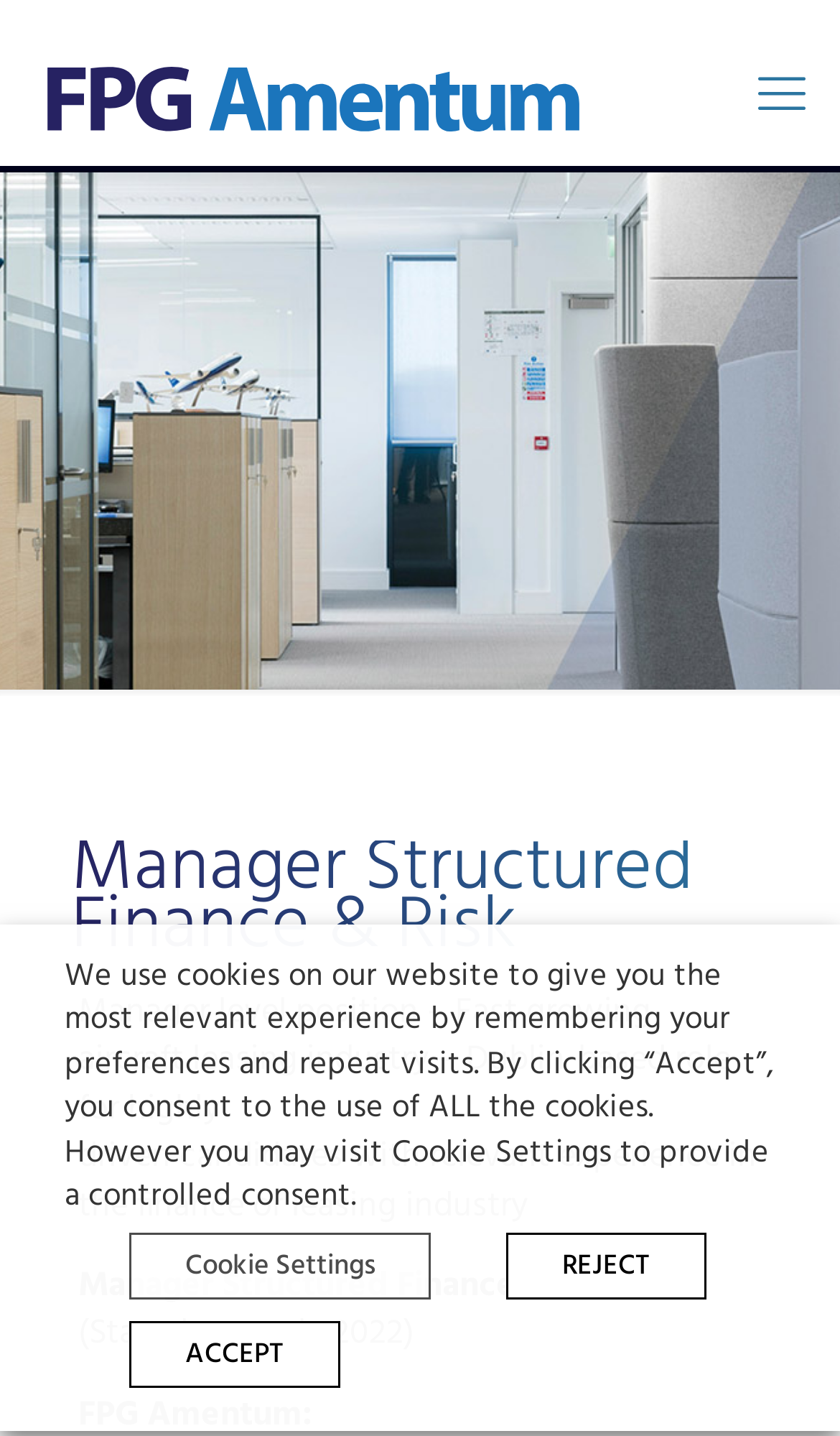What is the company name?
Provide a detailed and well-explained answer to the question.

The company name can be found in the top-left corner of the webpage, where the logo is located. The logo is an image with the text 'FPG_Amentum_logo' and is linked to the company's homepage.